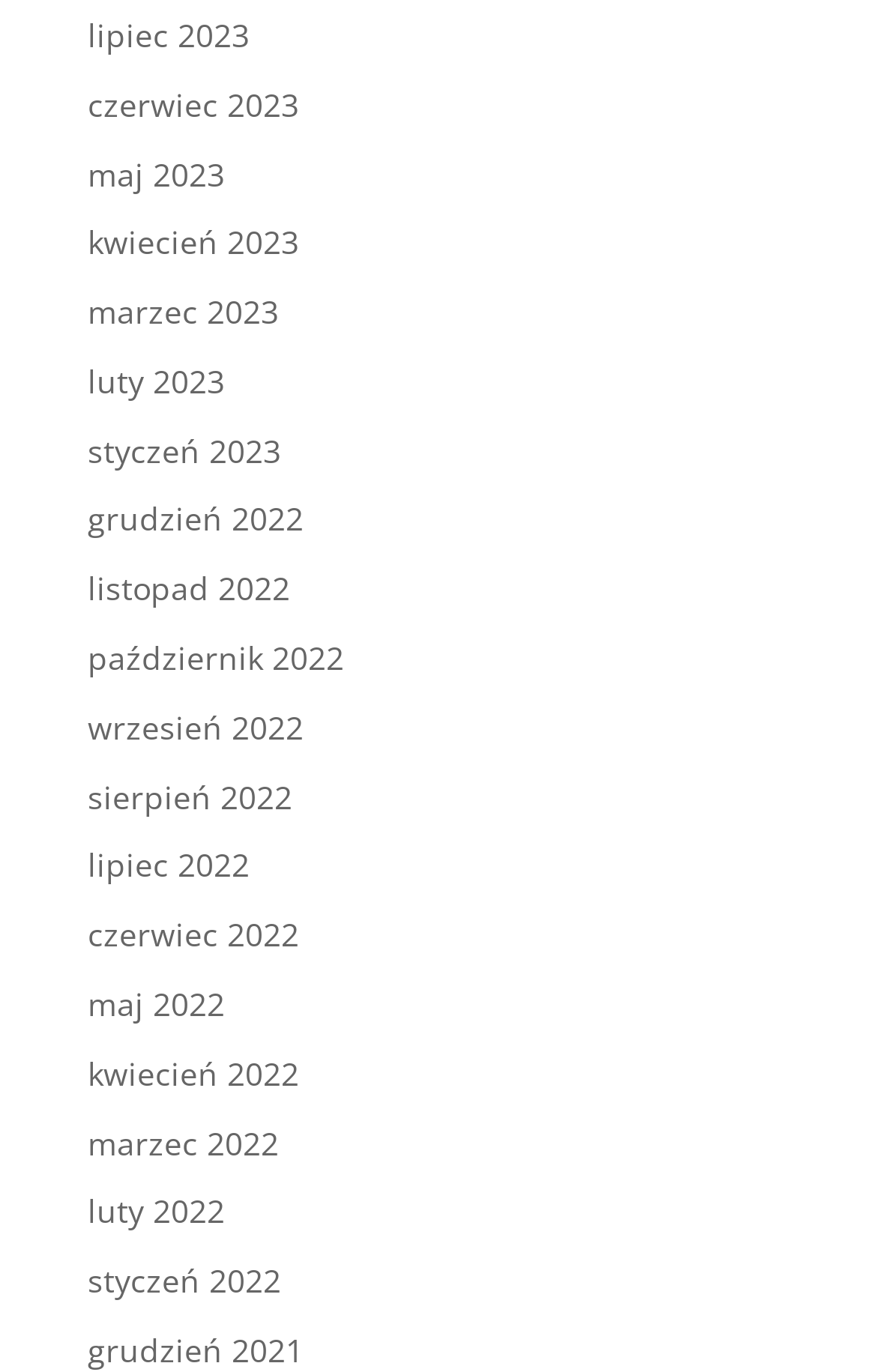What are the months listed on the webpage?
Based on the image, provide your answer in one word or phrase.

Months from 2021 to 2023